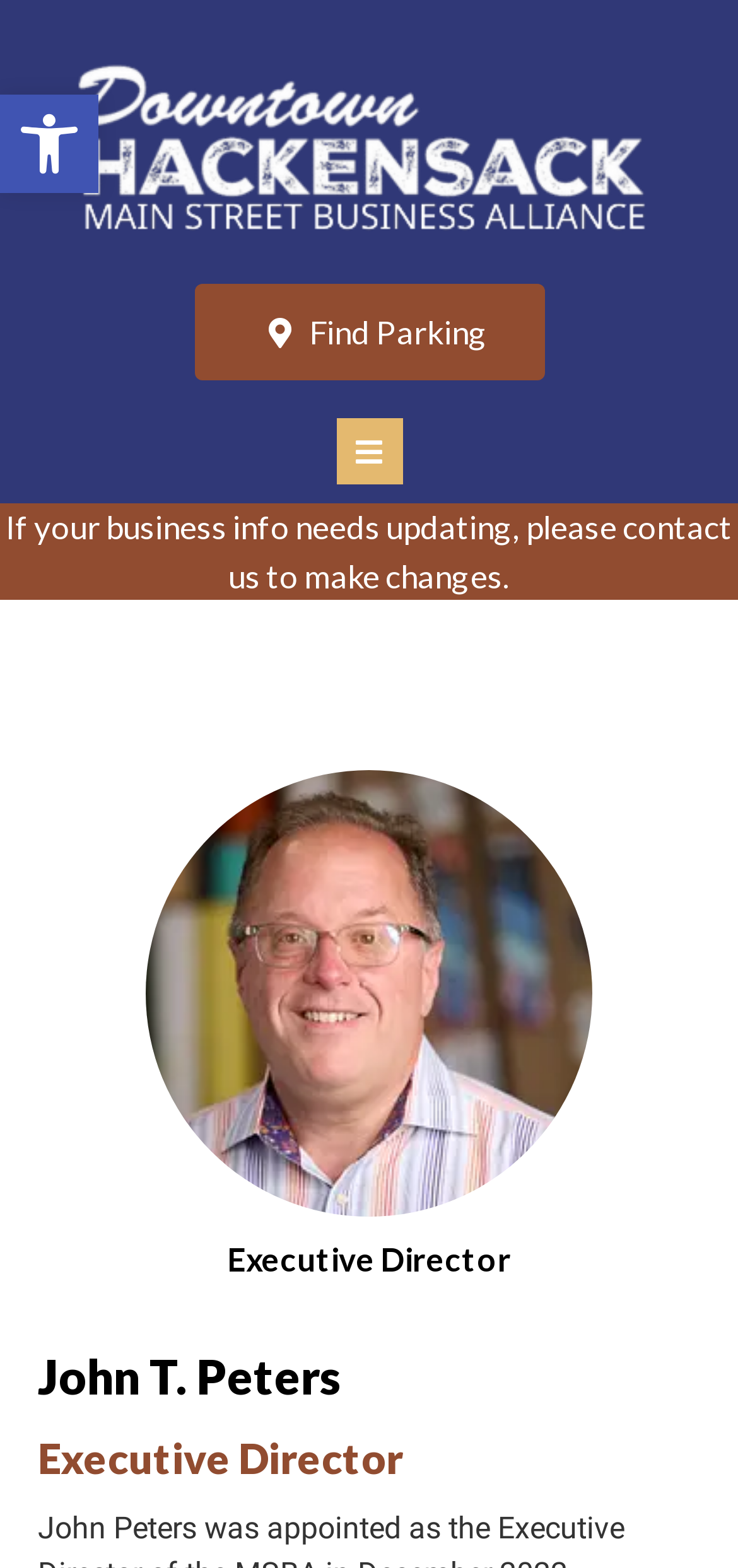What is the purpose of the 'Find Parking' link?
Please provide a single word or phrase based on the screenshot.

To find parking